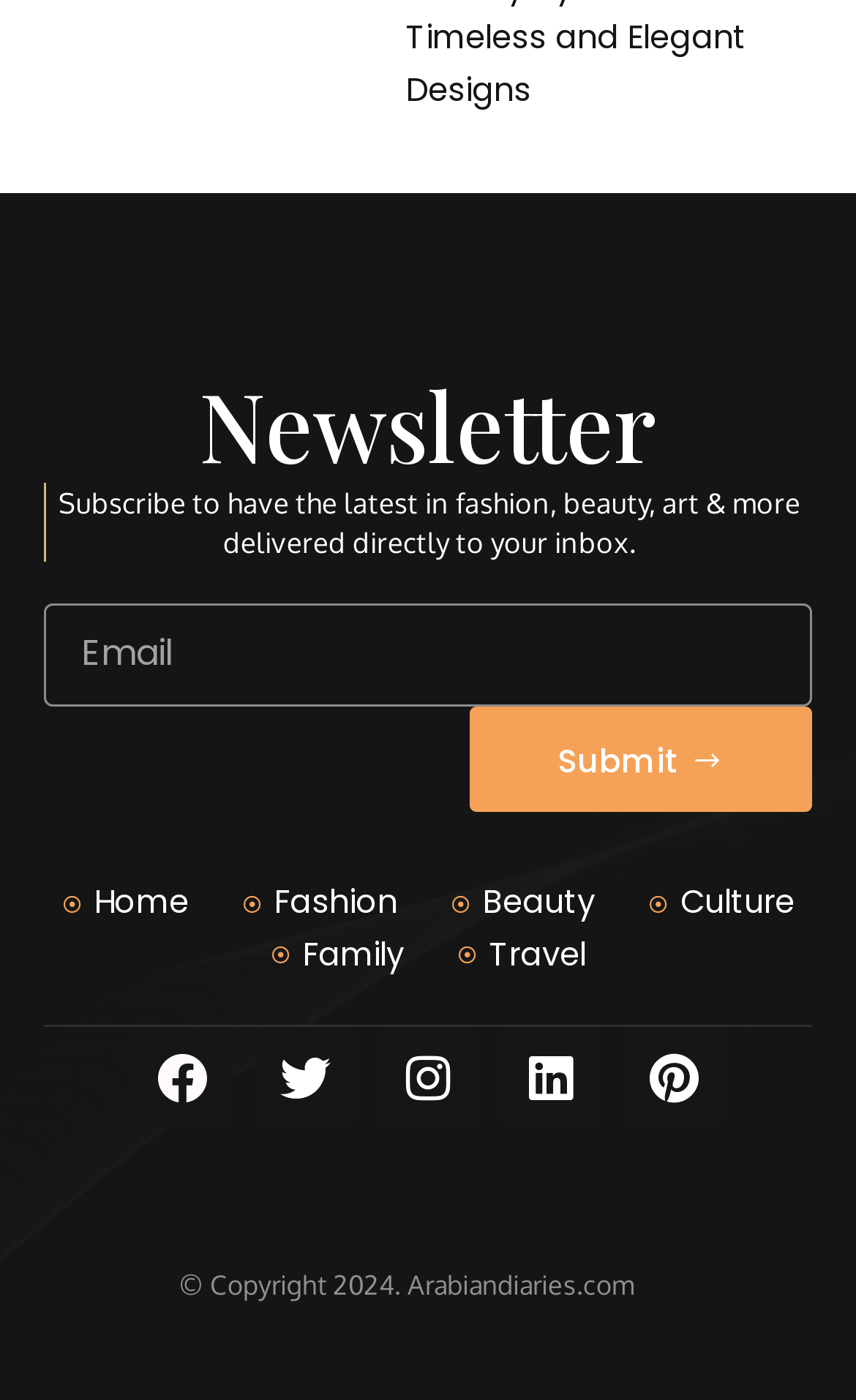Locate the bounding box coordinates of the element that needs to be clicked to carry out the instruction: "Click the submit button". The coordinates should be given as four float numbers ranging from 0 to 1, i.e., [left, top, right, bottom].

[0.549, 0.504, 0.949, 0.581]